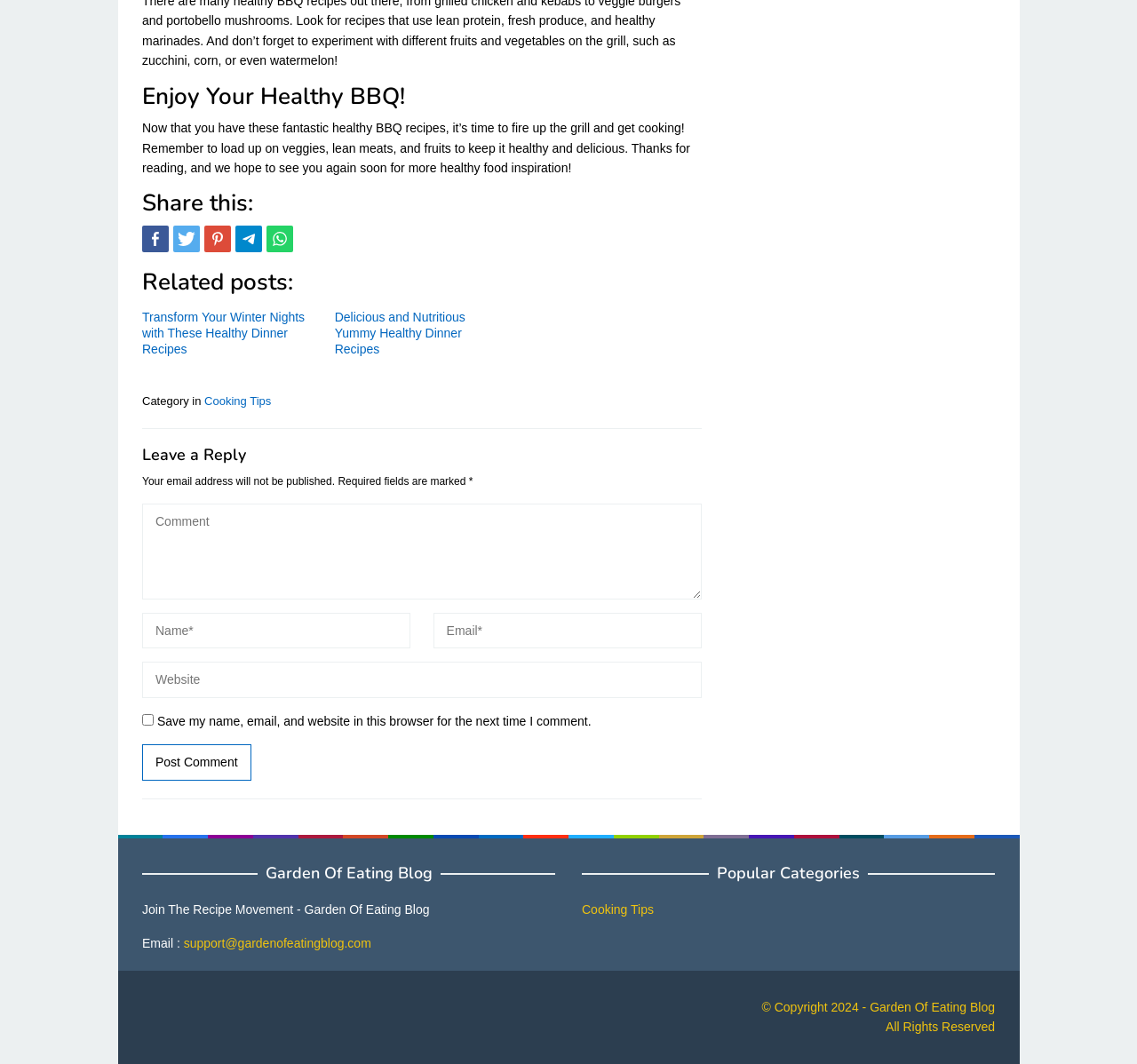What is the topic of the article?
Using the details shown in the screenshot, provide a comprehensive answer to the question.

The topic of the article can be inferred from the heading 'Enjoy Your Healthy BBQ!' at the top of the page, which suggests that the article is about healthy BBQ recipes.